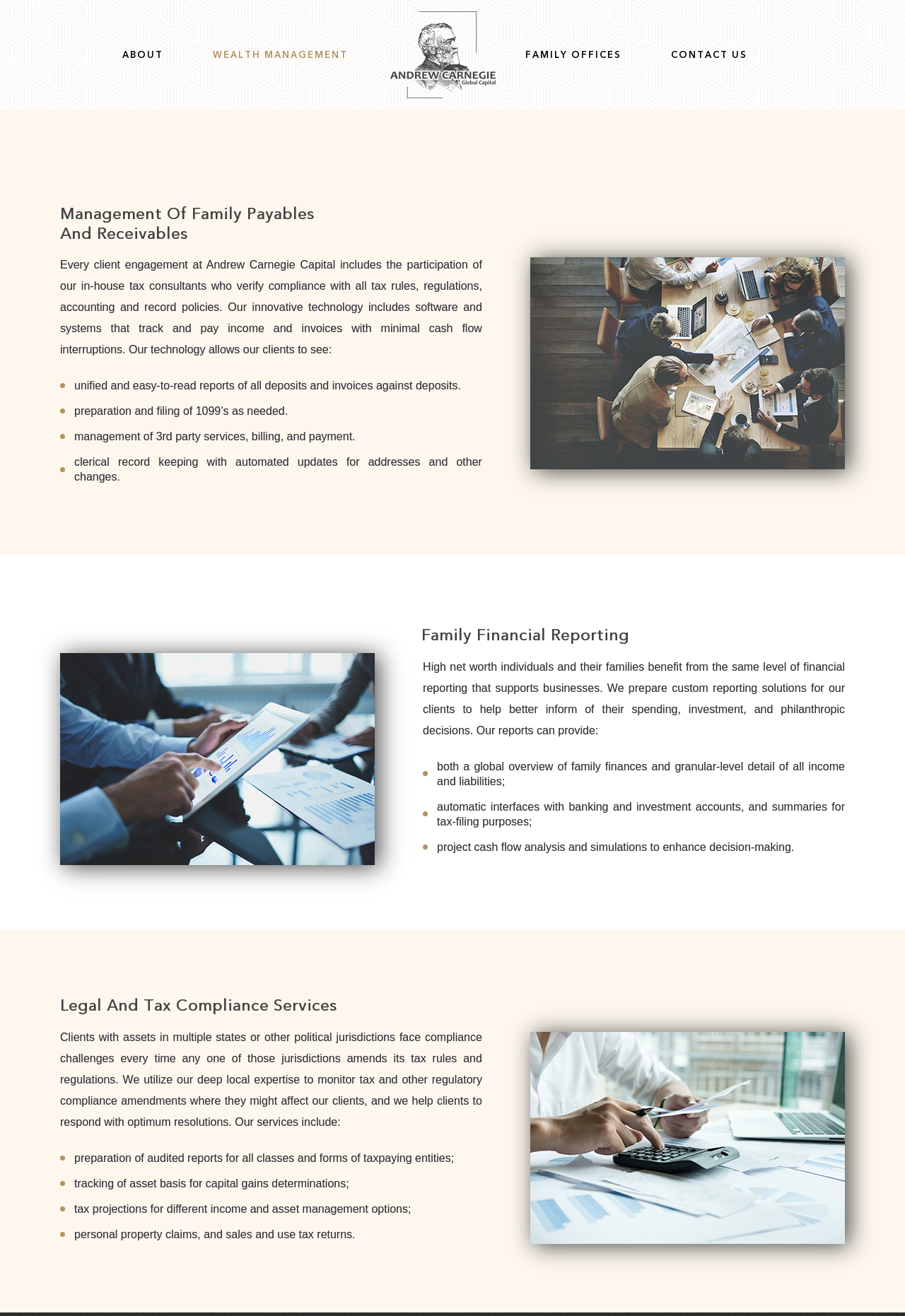Provide an in-depth caption for the contents of the webpage.

The webpage is about Andrew Carnegie's accounting and administrative services. At the top, there is a "Skip to content" link, followed by a navigation menu with links to "ABOUT", "WEALTH MANAGEMENT", "Andrew Carnegie", "FAMILY OFFICES", and "CONTACT US". The "Andrew Carnegie" link has an associated image.

Below the navigation menu, the main content area is divided into three sections. The first section is about "Management Of Family Payables And Receivables", which describes the services provided by Andrew Carnegie Capital, including tax compliance, income and invoice tracking, and management of third-party services. This section consists of a heading and five paragraphs of text.

The second section is about "Family Financial Reporting", which explains how high net worth individuals and their families can benefit from custom financial reporting solutions. This section consists of a heading and four paragraphs of text.

The third section is about "Legal And Tax Compliance Services", which describes the services provided by Andrew Carnegie to help clients with assets in multiple states or jurisdictions comply with tax rules and regulations. This section consists of a heading and five paragraphs of text.

Throughout the main content area, there are several headings and paragraphs of text that provide detailed information about the services offered by Andrew Carnegie.